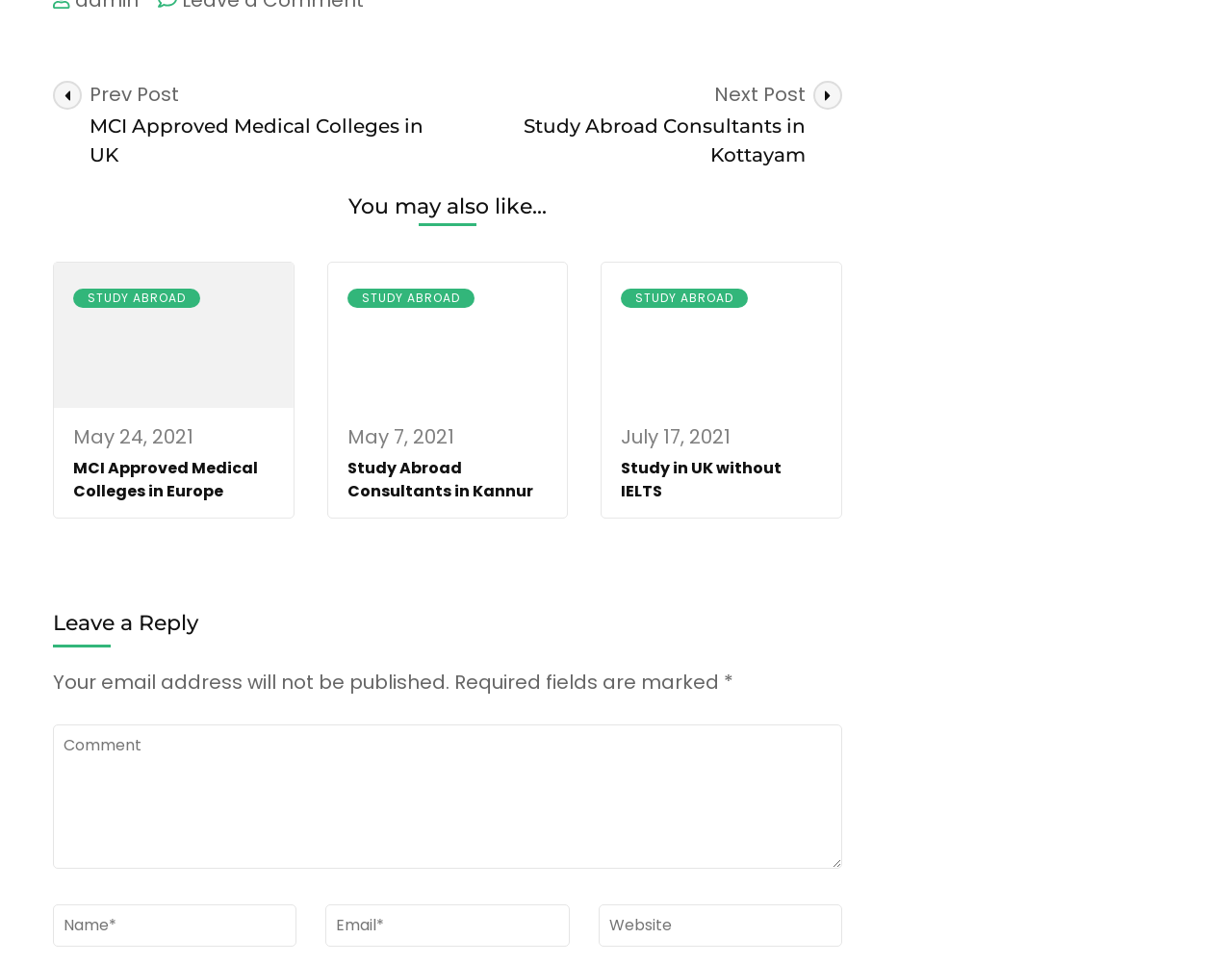What is the date of the second post?
Answer the question in a detailed and comprehensive manner.

The date of the second post can be found by looking at the time element with the text 'May 7, 2021' which is a child of the link element with the text 'Study Abroad Consultants in Kannur'.